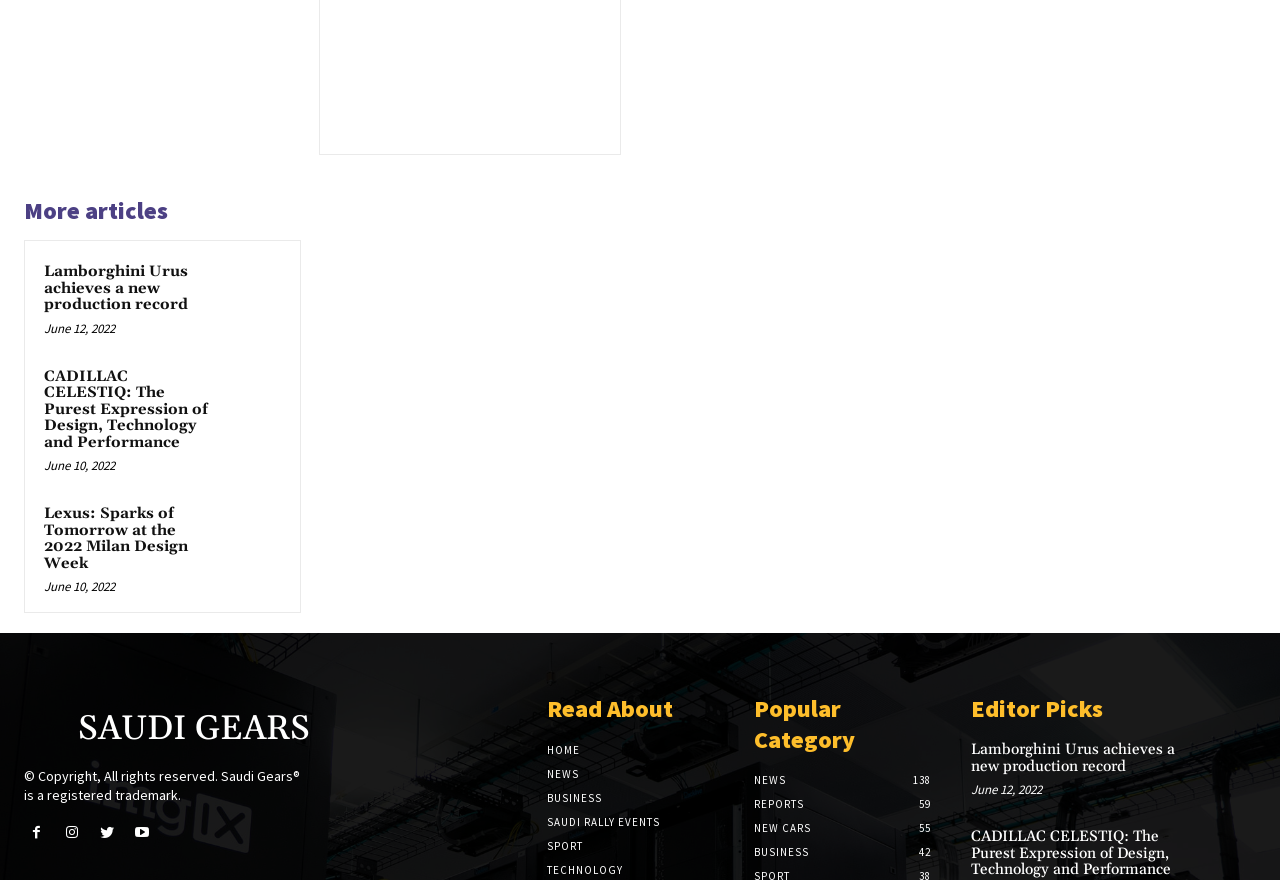Identify the bounding box for the UI element that is described as follows: "Saudi Rally Events".

[0.427, 0.926, 0.515, 0.942]